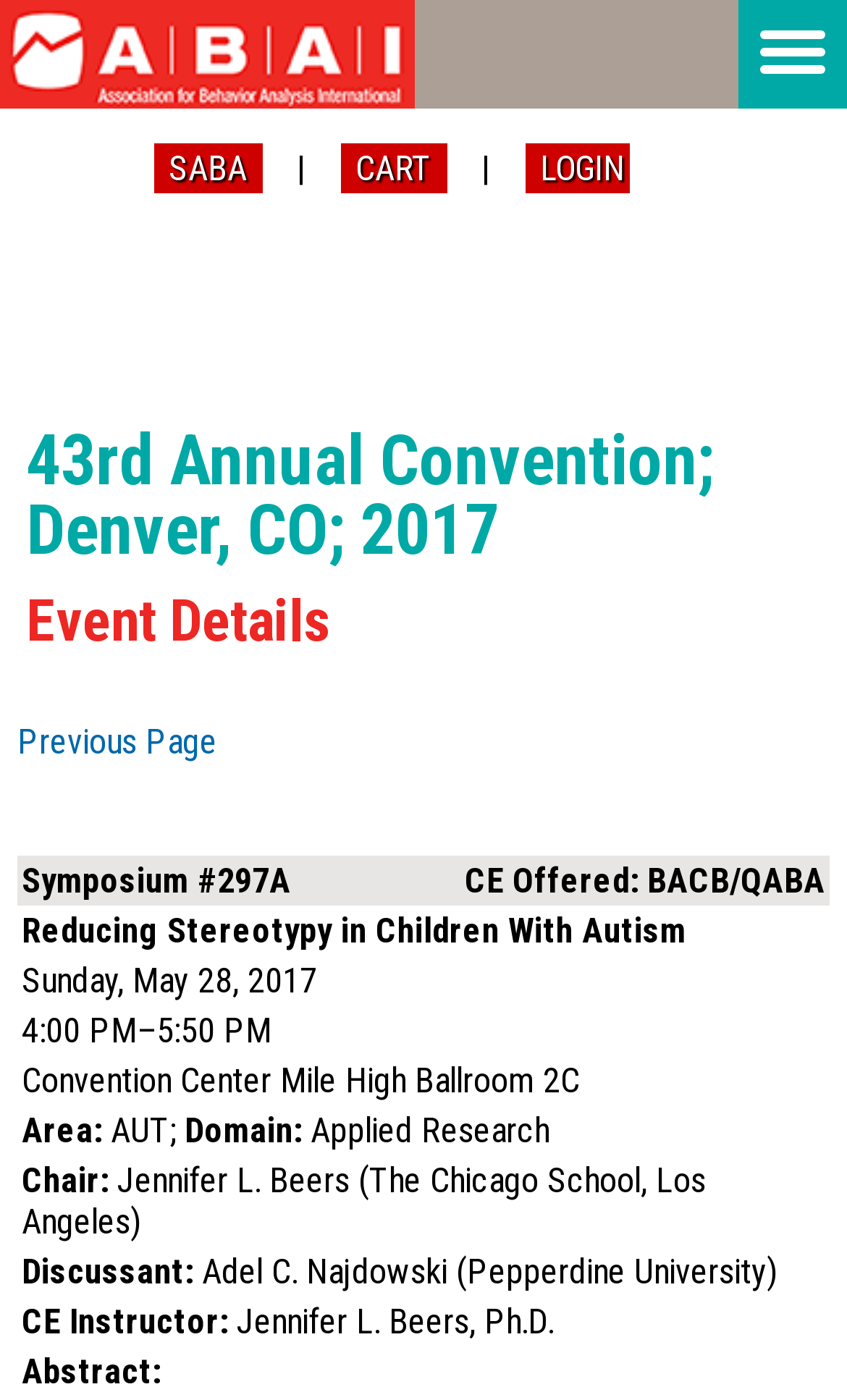What is the location of the event?
Please provide a single word or phrase in response based on the screenshot.

Denver, CO